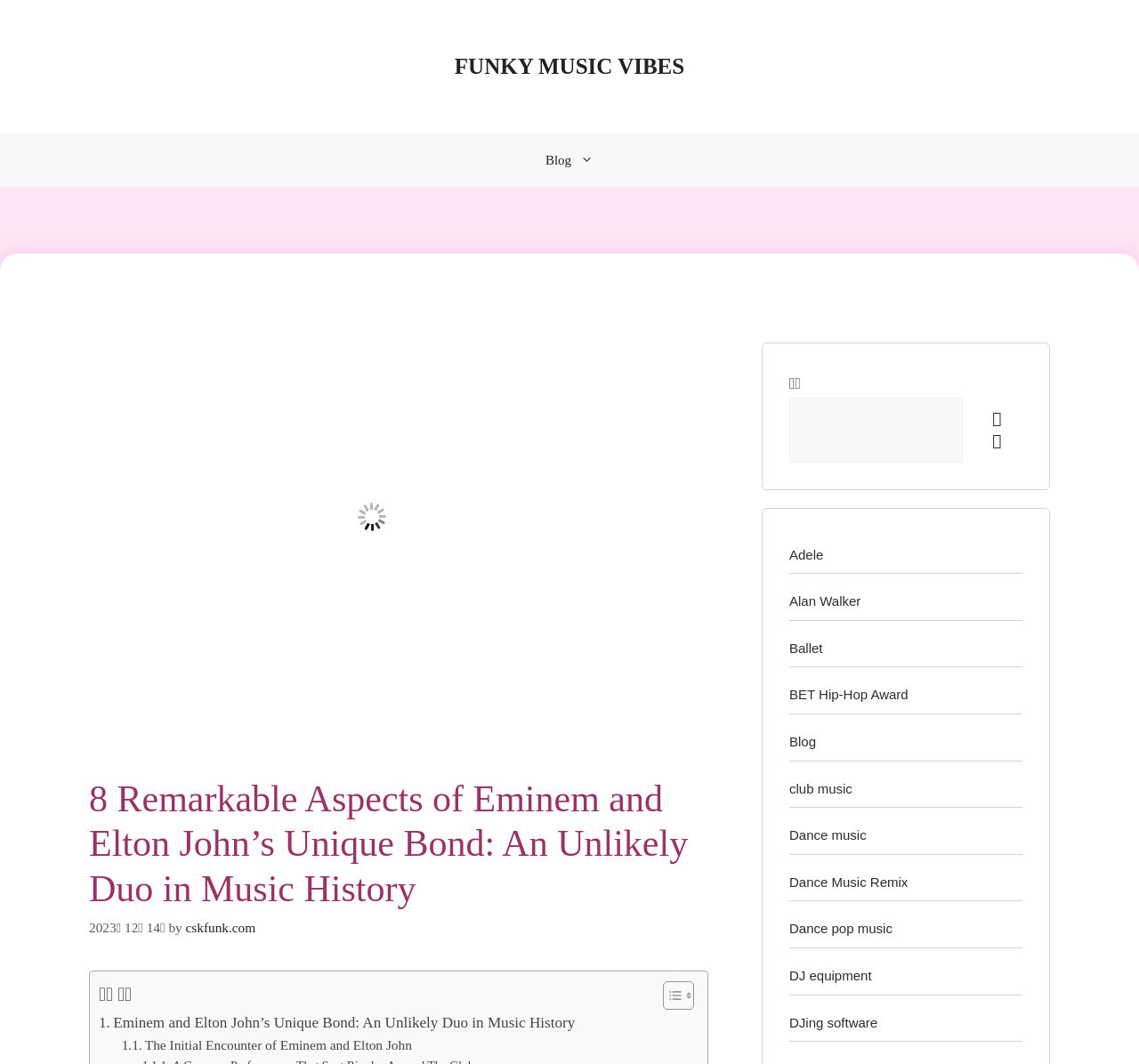What is the date of the article?
Look at the image and answer the question using a single word or phrase.

2023년 12월 14일